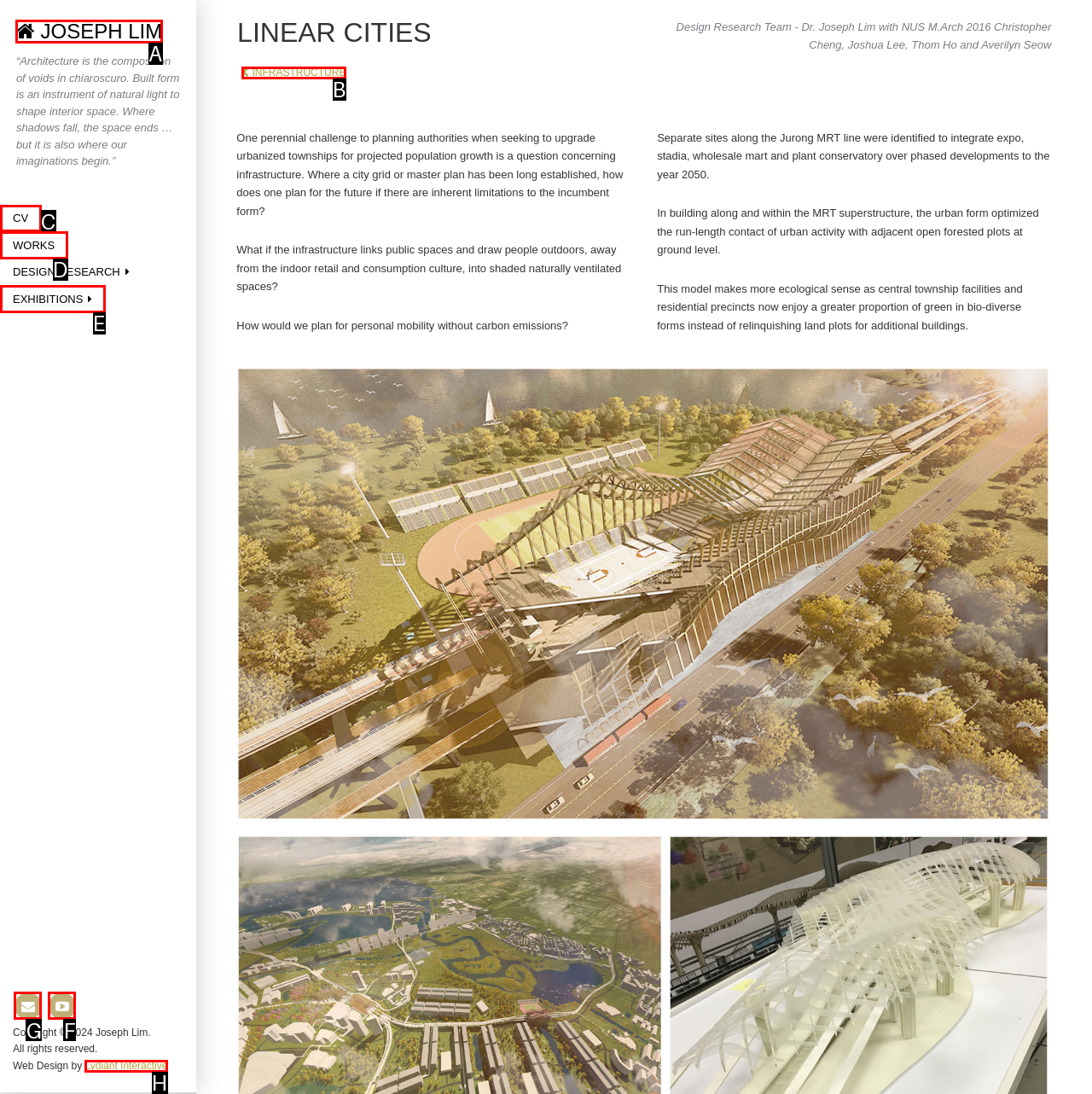Which lettered option should I select to achieve the task: Check mail according to the highlighted elements in the screenshot?

G